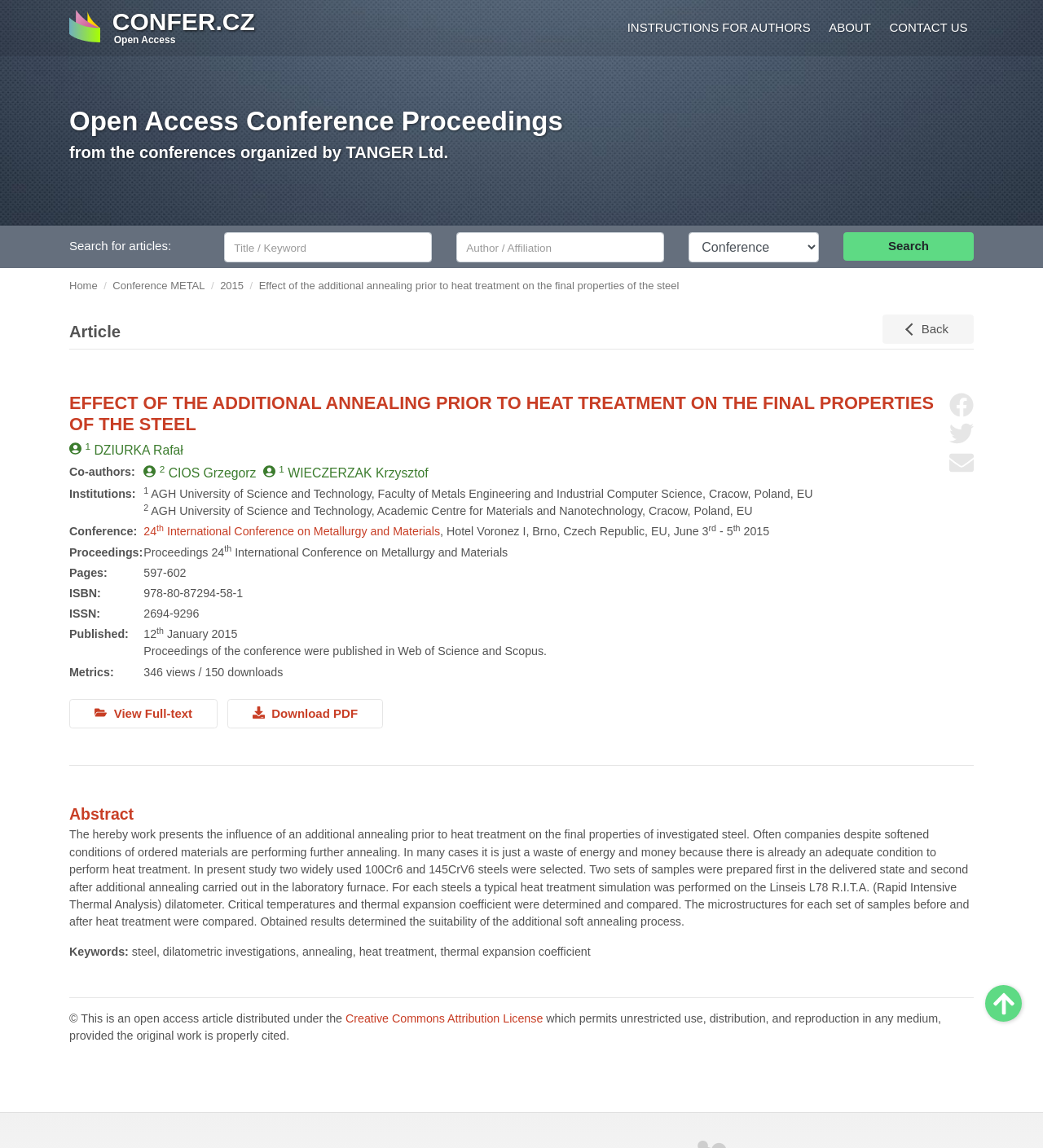What is the name of the conference?
Please elaborate on the answer to the question with detailed information.

I found the answer by looking at the link element with the text '24th International Conference on Metallurgy and Materials' which is located in the section that describes the conference information.